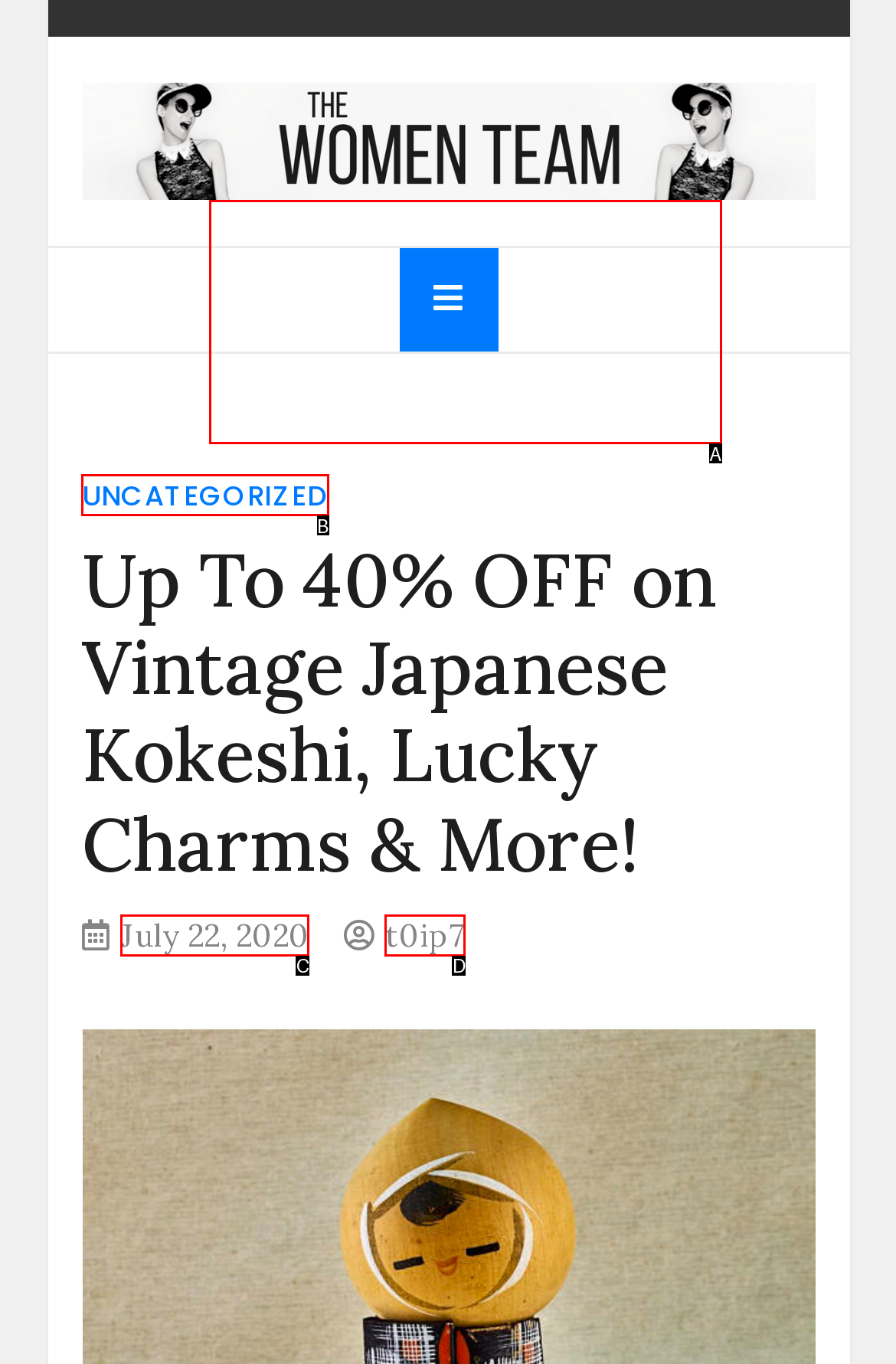Pick the option that best fits the description: t0ip7. Reply with the letter of the matching option directly.

D